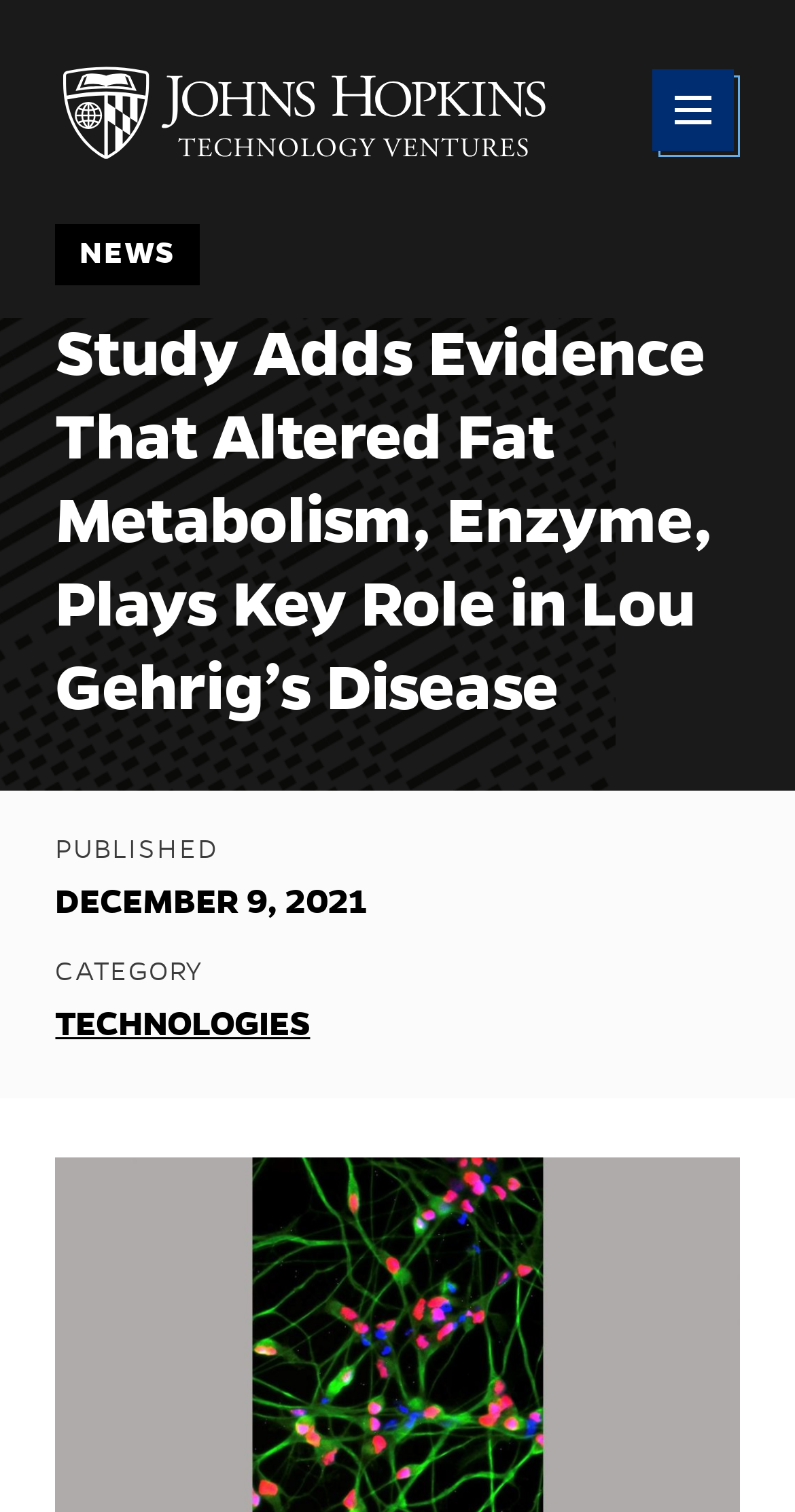Answer this question using a single word or a brief phrase:
What is the purpose of the button at the top right?

Open Menu